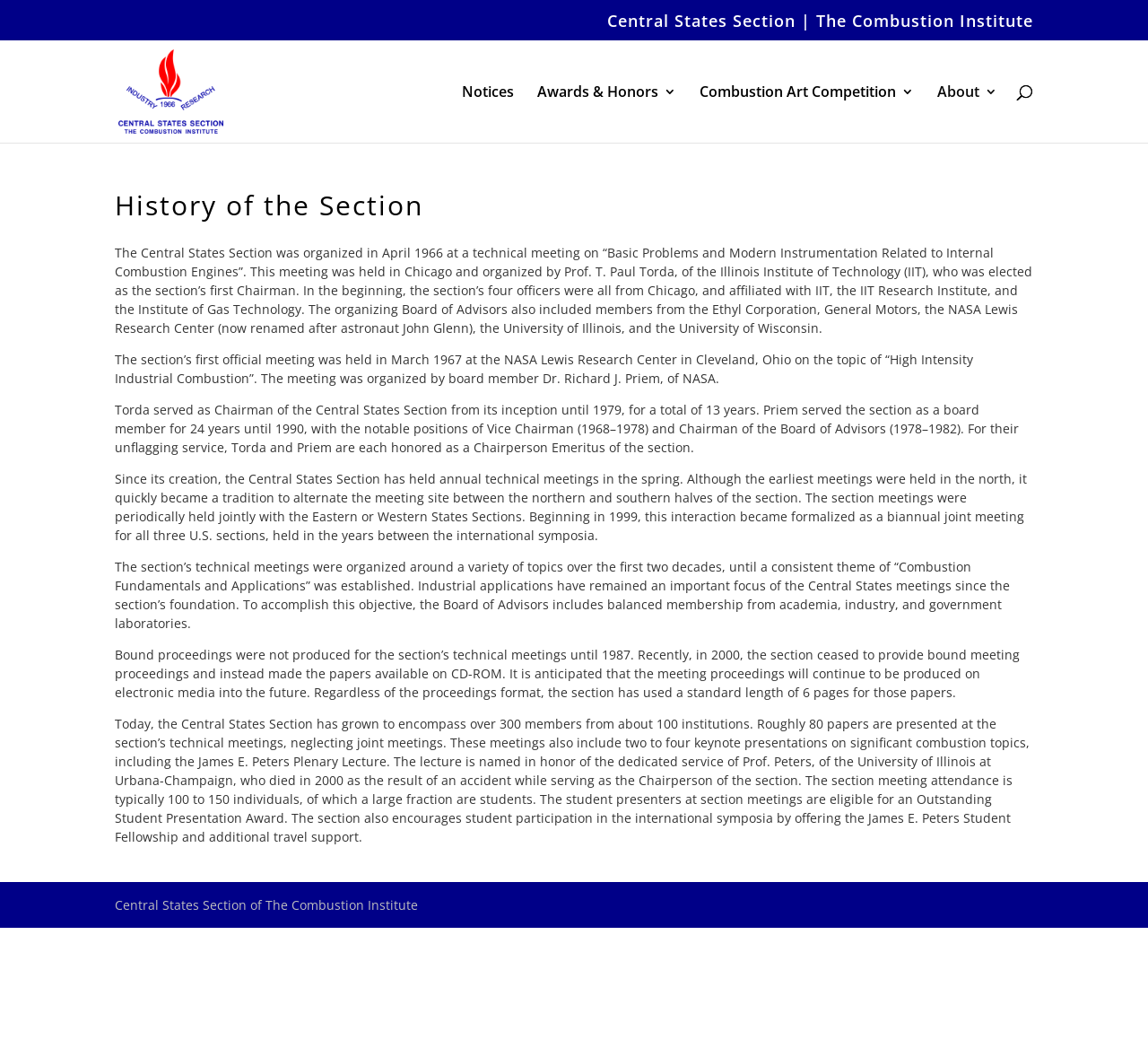Can you find the bounding box coordinates for the UI element given this description: "Combustion Art Competition"? Provide the coordinates as four float numbers between 0 and 1: [left, top, right, bottom].

[0.609, 0.081, 0.796, 0.135]